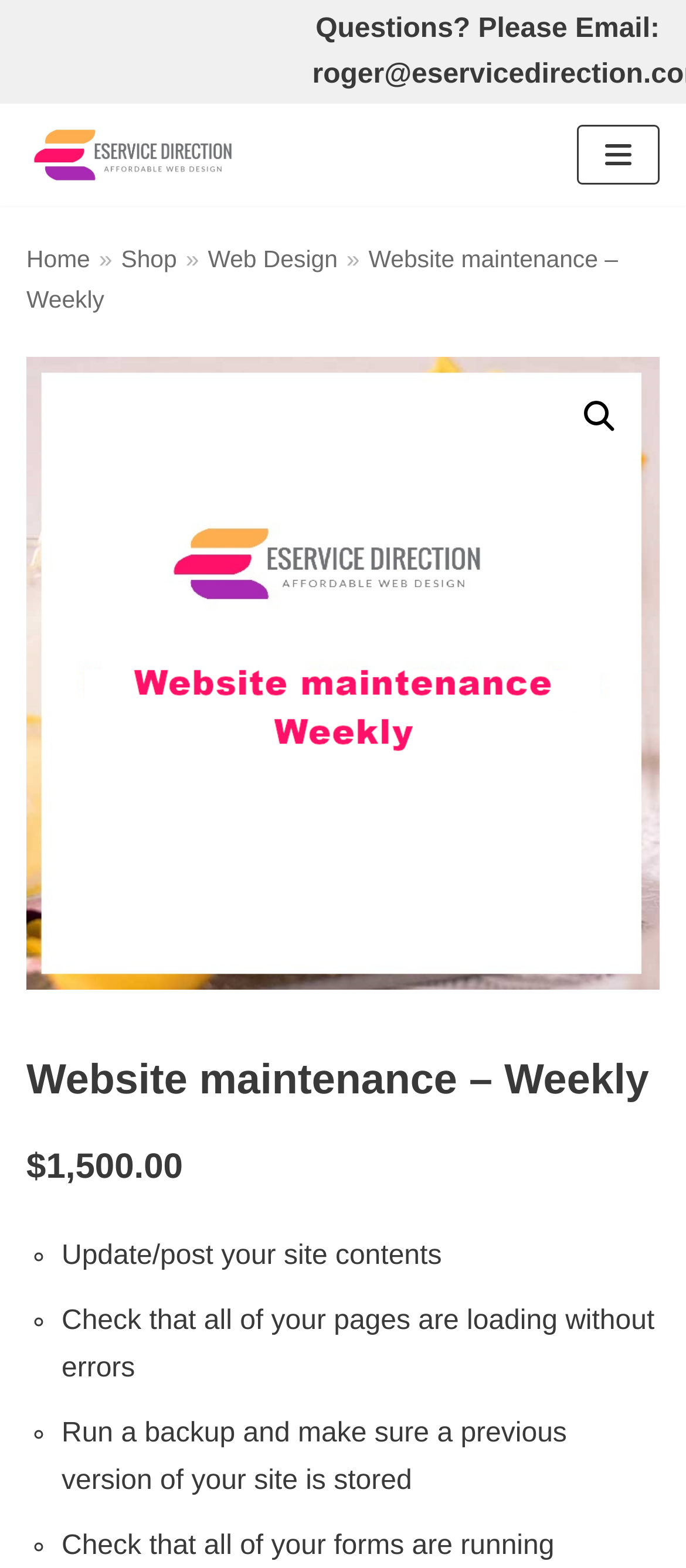Identify the bounding box coordinates for the element that needs to be clicked to fulfill this instruction: "View Web Design". Provide the coordinates in the format of four float numbers between 0 and 1: [left, top, right, bottom].

[0.303, 0.157, 0.492, 0.174]